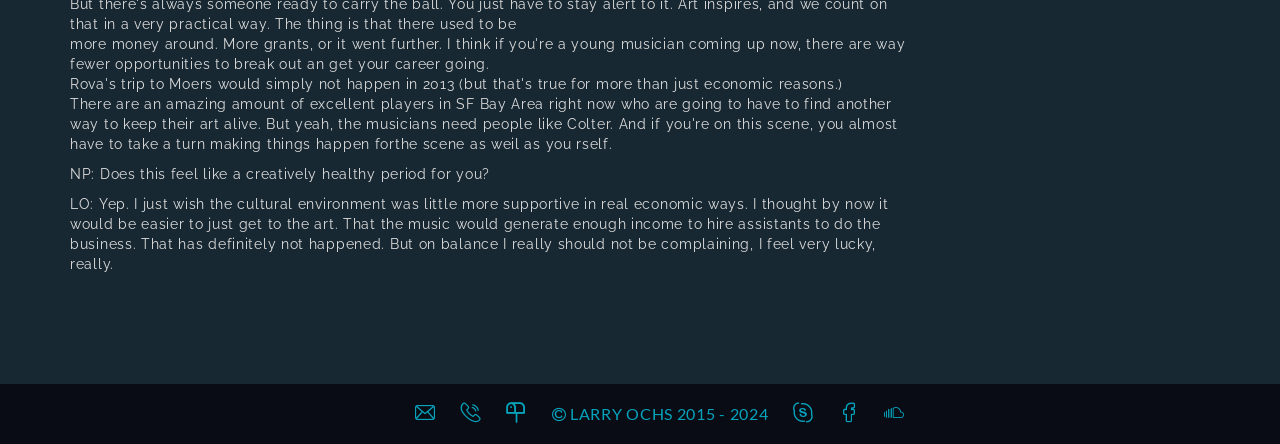Is the conversation an interview?
Using the image, provide a concise answer in one word or a short phrase.

Yes